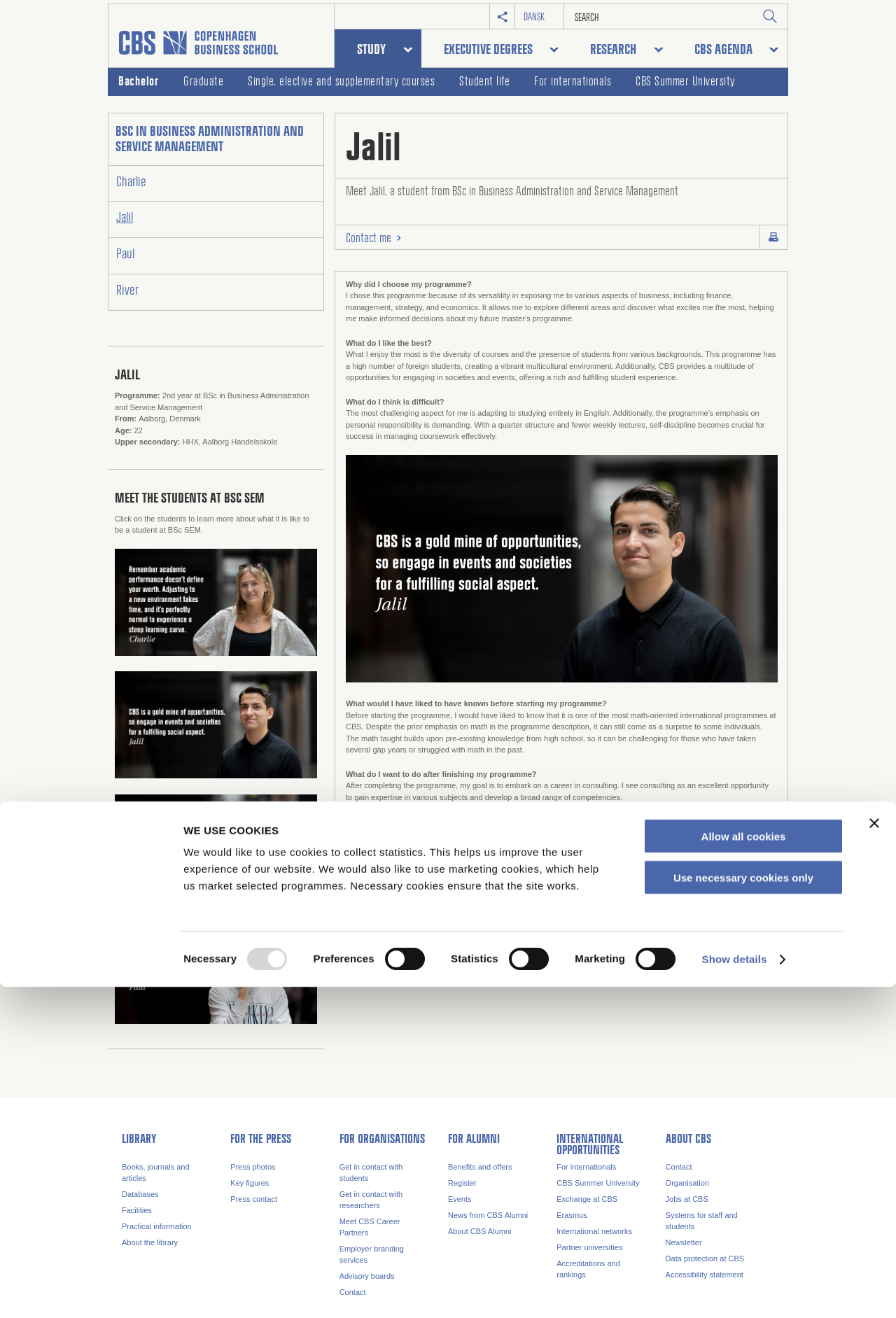Based on the description "Accreditations and rankings", find the bounding box of the specified UI element.

[0.621, 0.955, 0.692, 0.97]